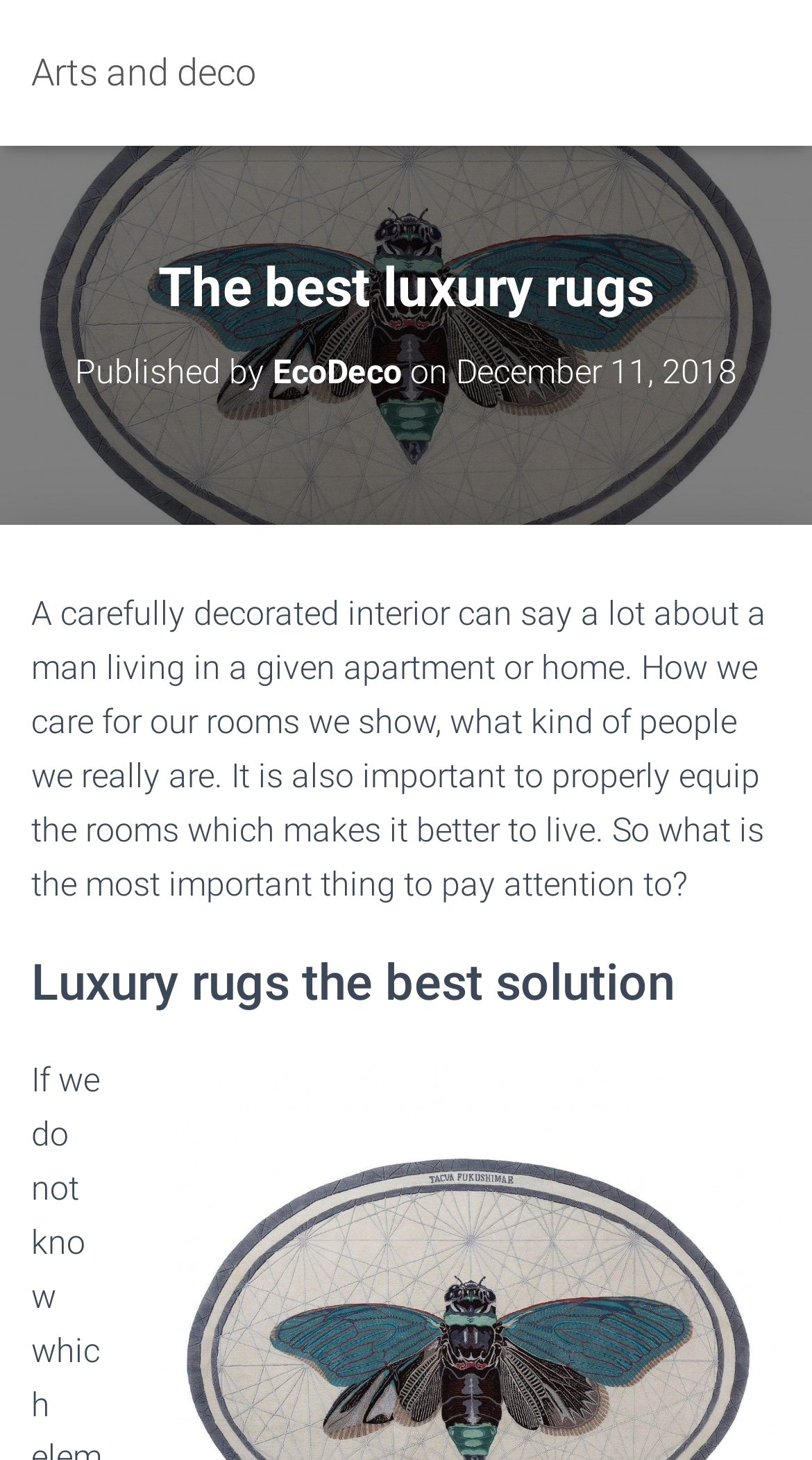Identify and provide the text of the main header on the webpage.

The best luxury rugs